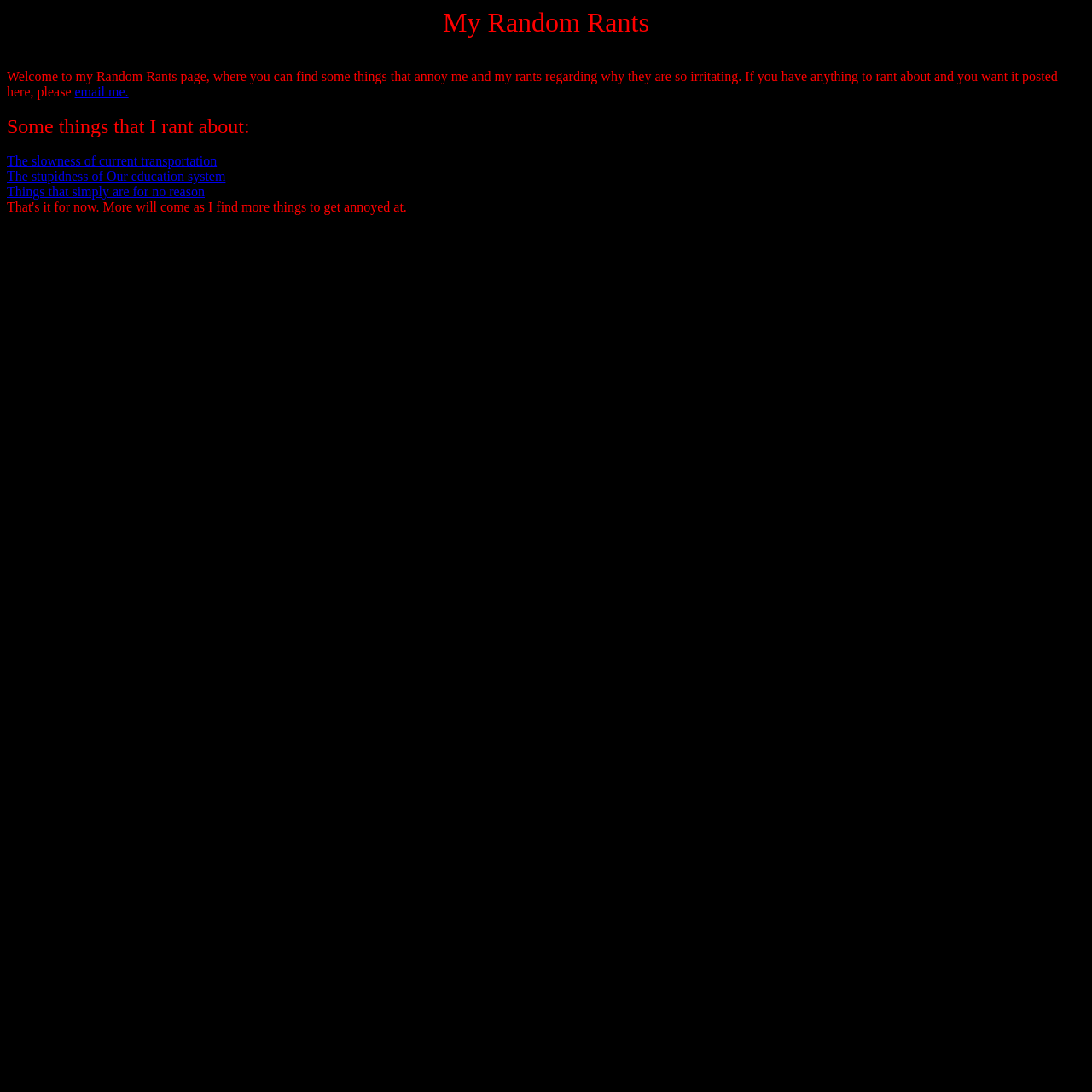Using the description: "The slowness of current transportation", identify the bounding box of the corresponding UI element in the screenshot.

[0.006, 0.141, 0.199, 0.154]